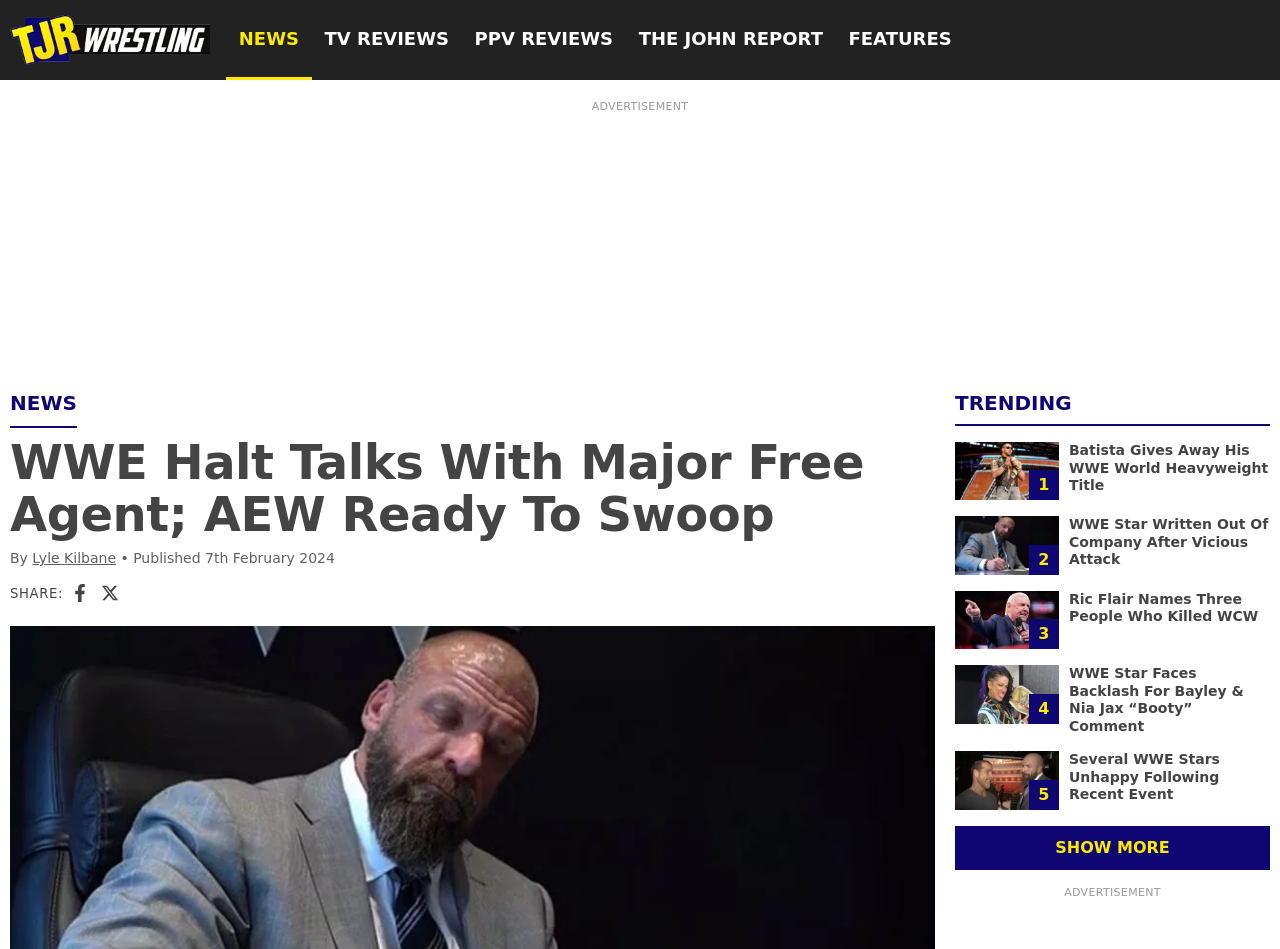Given the element description parent_node: NEWS aria-label="TJR Wrestling", predict the bounding box coordinates for the UI element in the webpage screenshot. The format should be (top-left x, top-left y, bottom-right x, bottom-right y), and the values should be between 0 and 1.

[0.008, 0.015, 0.164, 0.069]